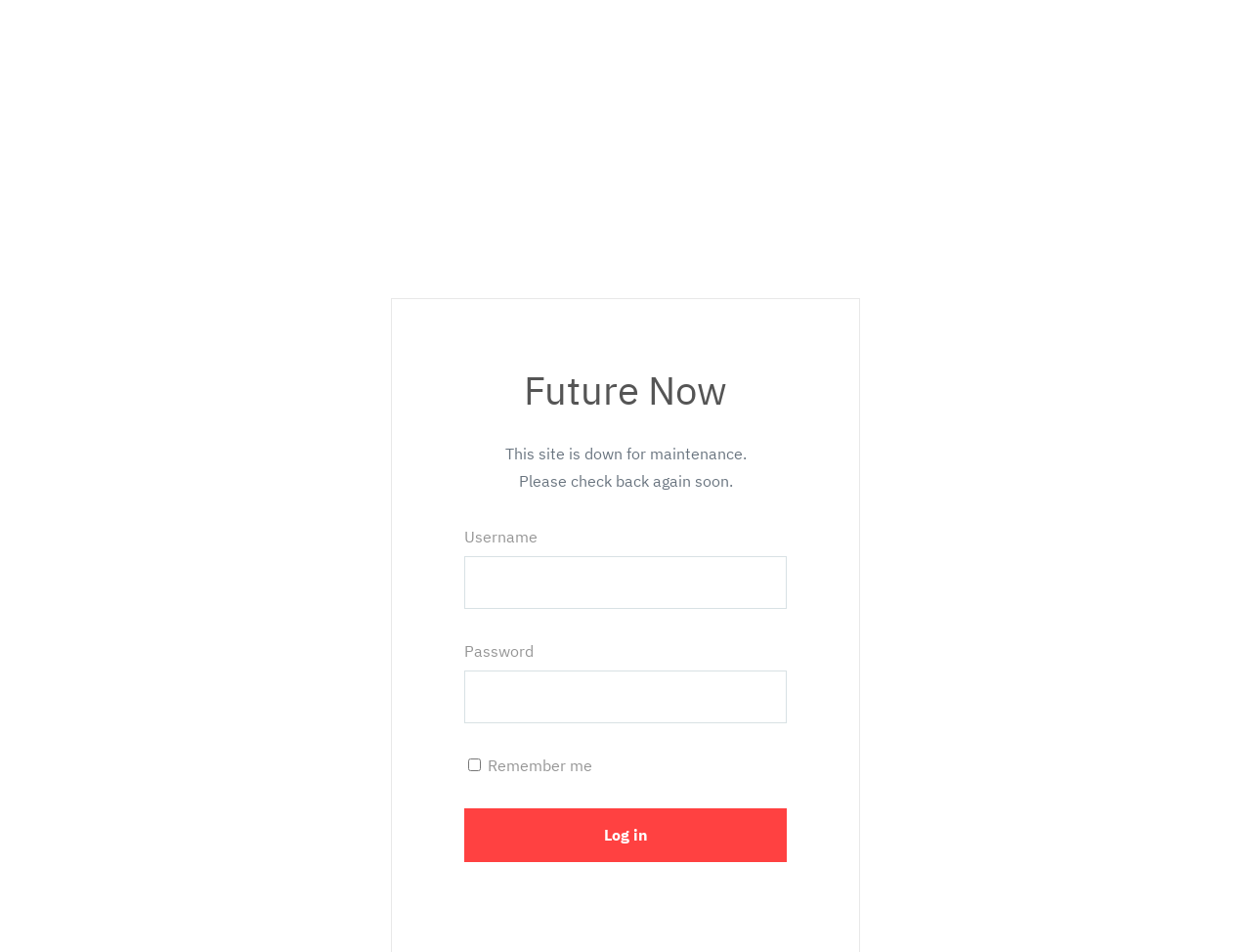Determine the bounding box of the UI element mentioned here: "parent_node: Username alt="Username" name="username"". The coordinates must be in the format [left, top, right, bottom] with values ranging from 0 to 1.

[0.371, 0.584, 0.629, 0.64]